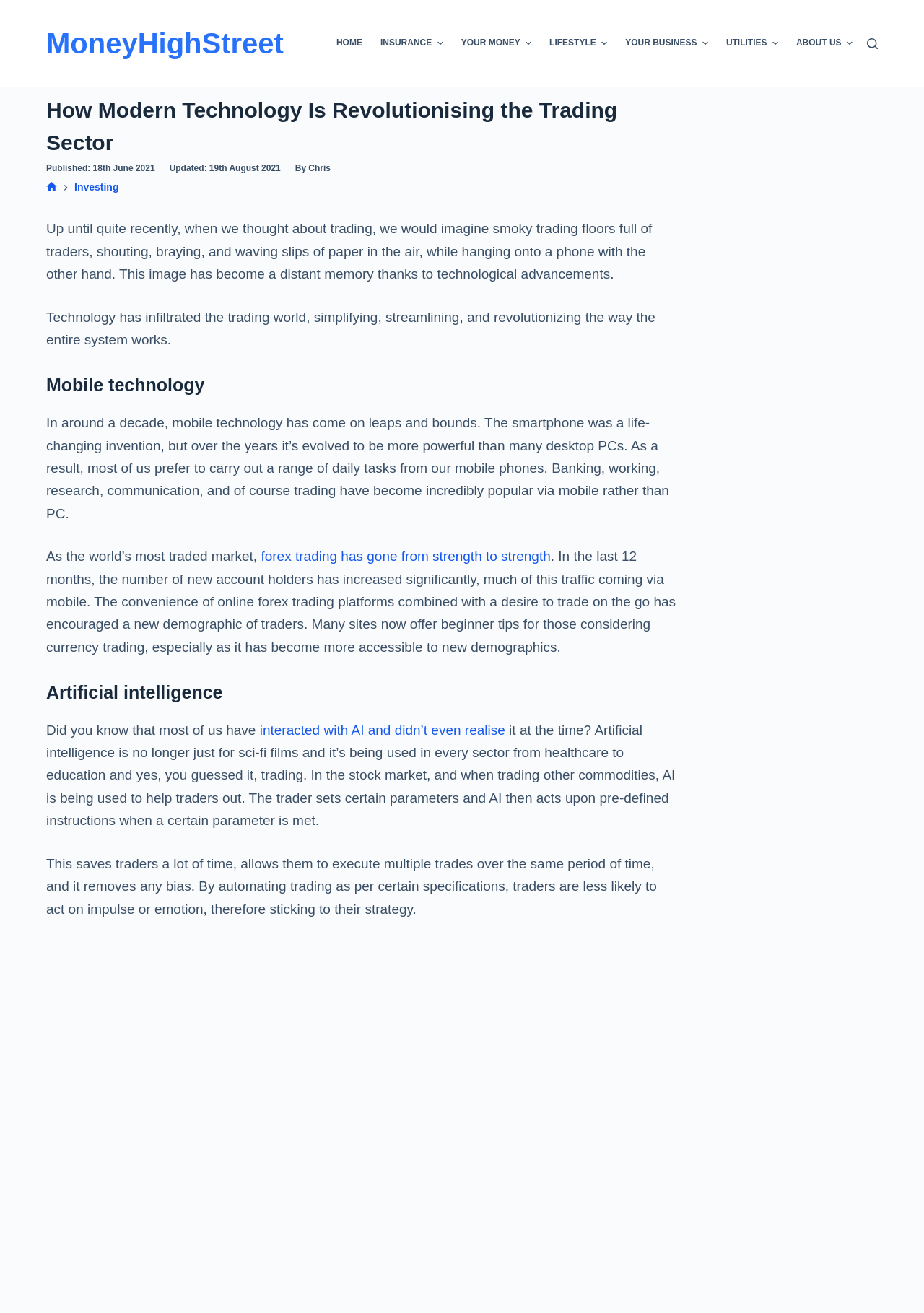Locate the bounding box coordinates of the element that should be clicked to fulfill the instruction: "Read more about 'forex trading'".

[0.282, 0.418, 0.596, 0.43]